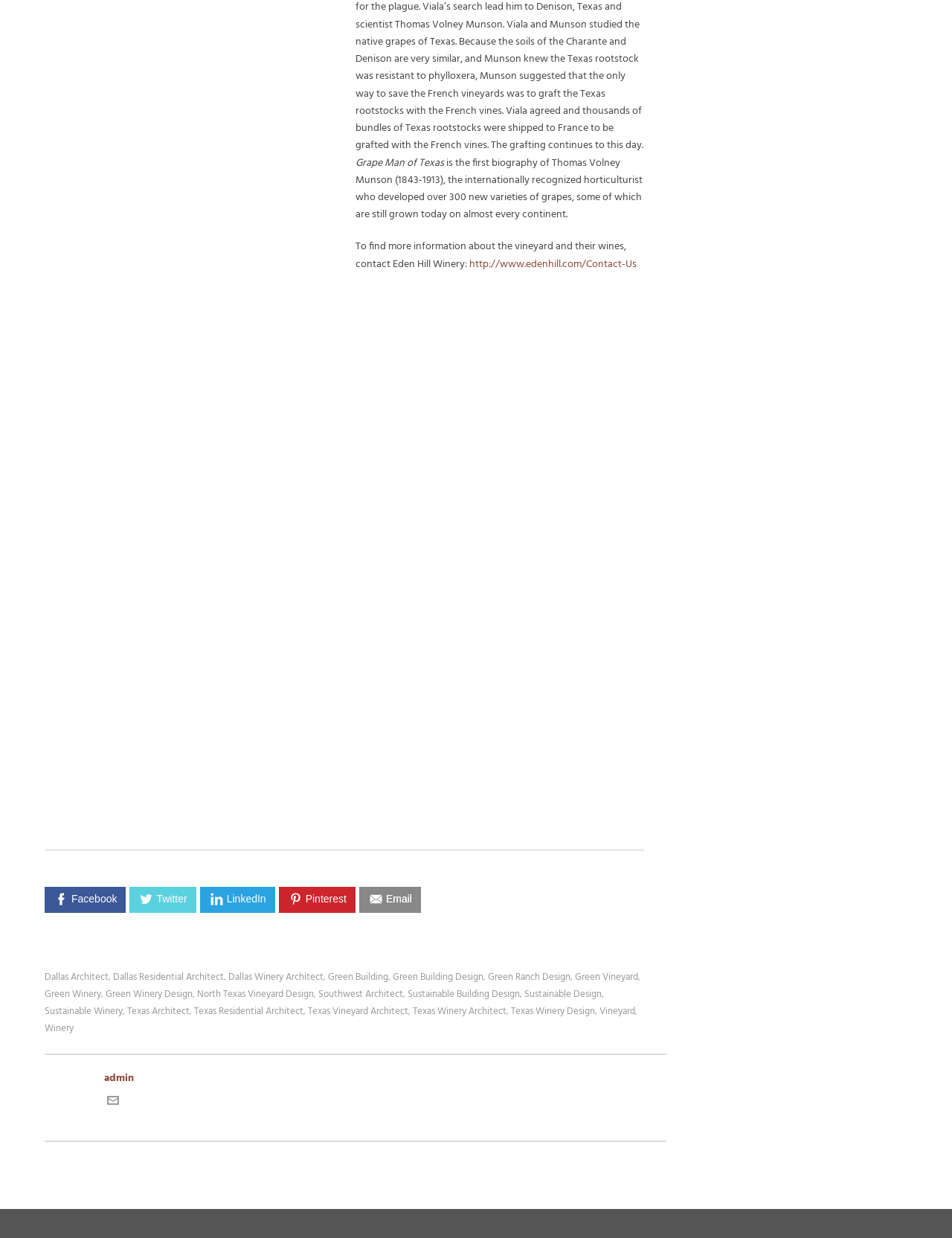Analyze the image and provide a detailed answer to the question: What is the URL to contact Eden Hill Winery?

The link to contact Eden Hill Winery is provided in the third StaticText element, which is 'http://www.edenhill.com/Contact-Us'.